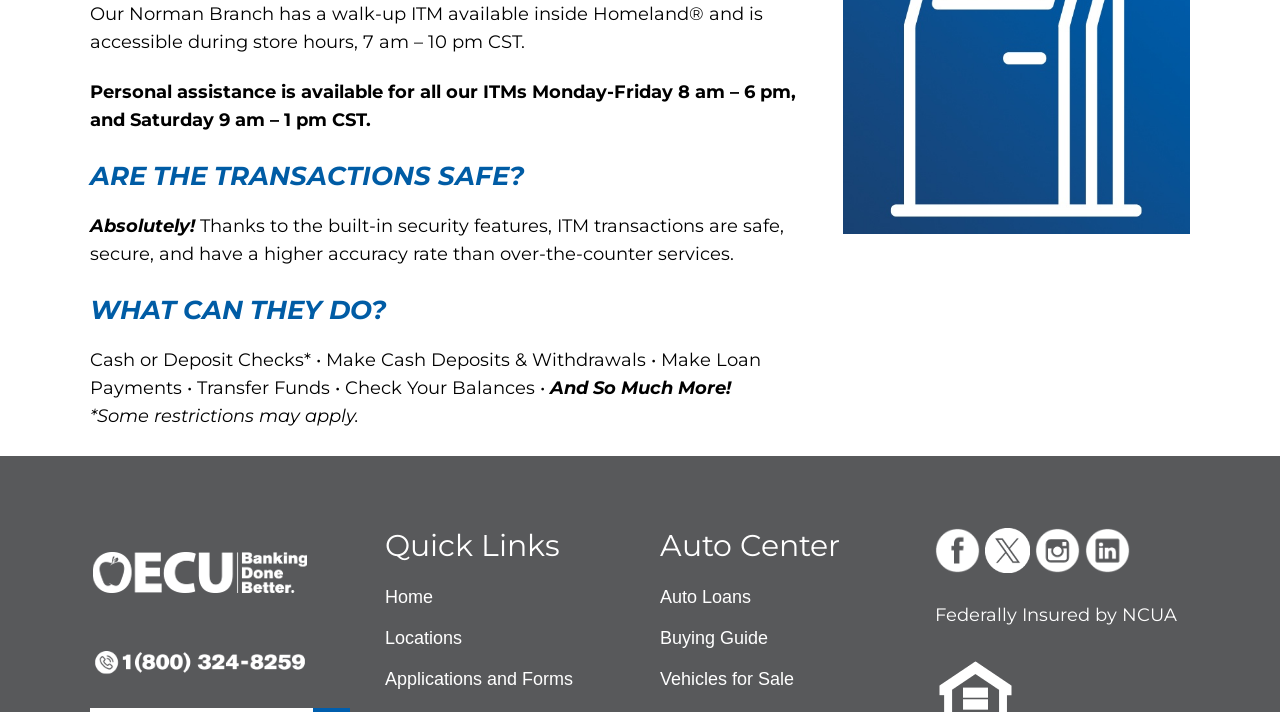Provide the bounding box coordinates for the UI element described in this sentence: "718-885-0914". The coordinates should be four float values between 0 and 1, i.e., [left, top, right, bottom].

None